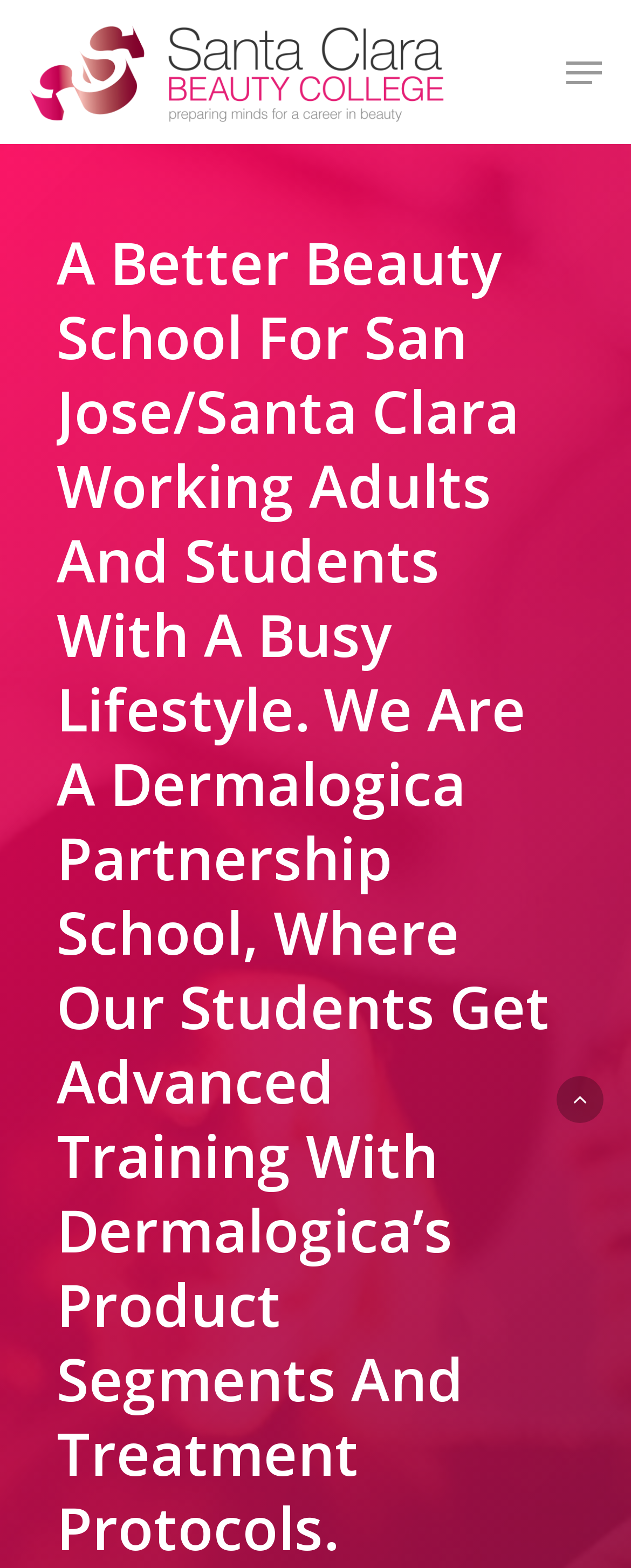What is the search bar located at?
Provide a detailed answer to the question using information from the image.

Based on the bounding box coordinates, the search bar is located at [0.151, 0.092, 0.849, 0.155], which indicates it is positioned at the top left of the webpage.